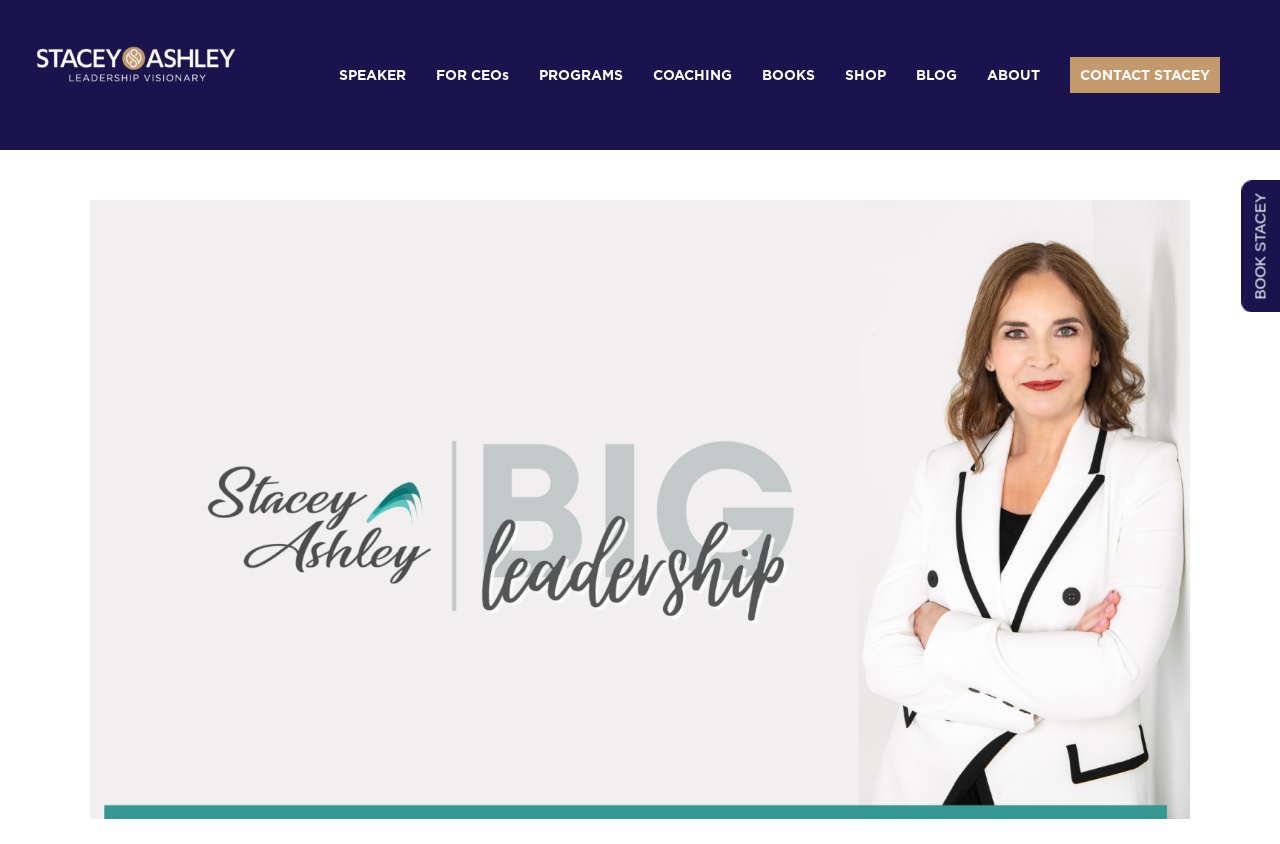Kindly determine the bounding box coordinates for the clickable area to achieve the given instruction: "Contact Stacey".

[0.824, 0.0, 0.965, 0.178]